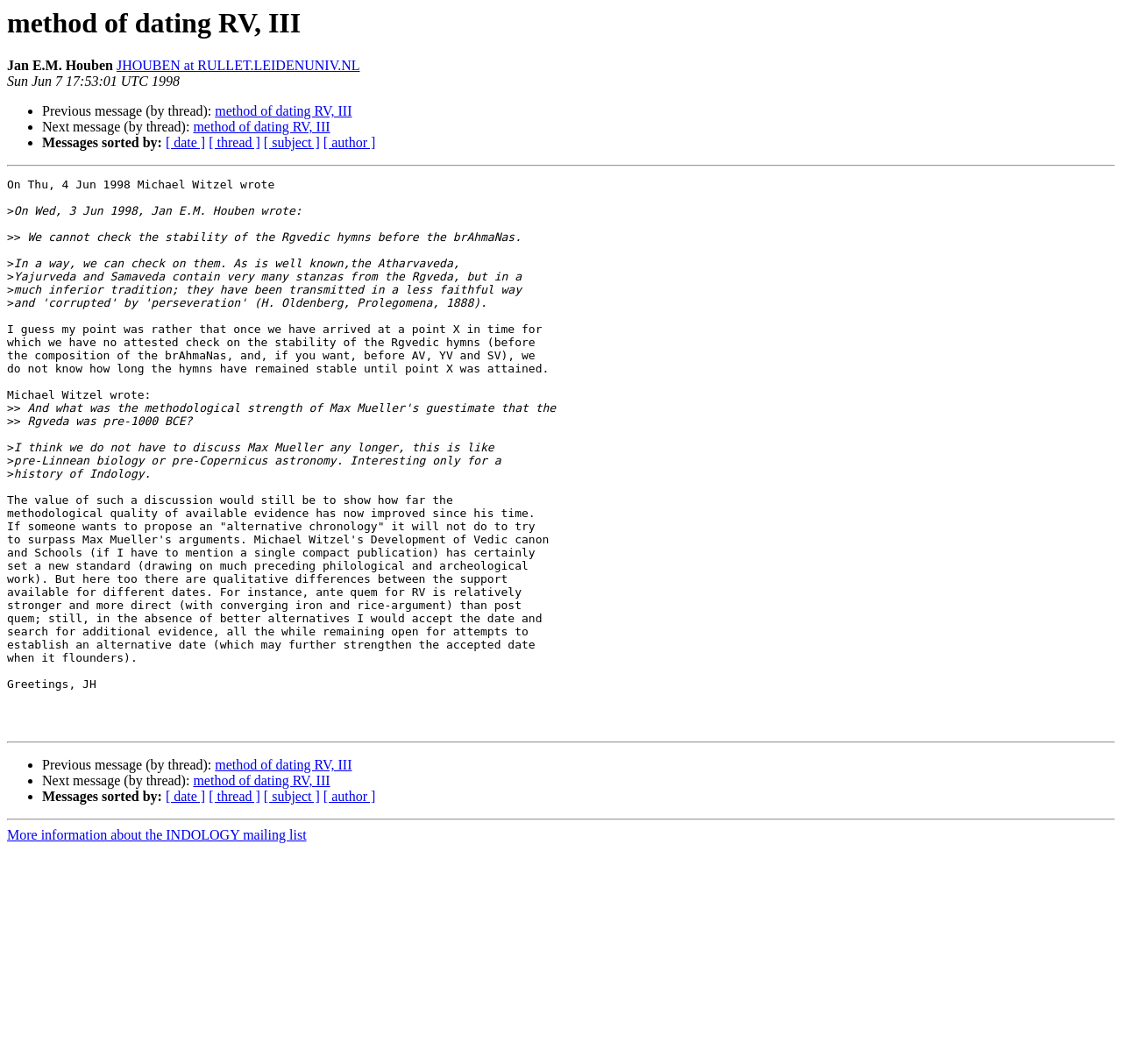Please find and provide the title of the webpage.

method of dating RV, III